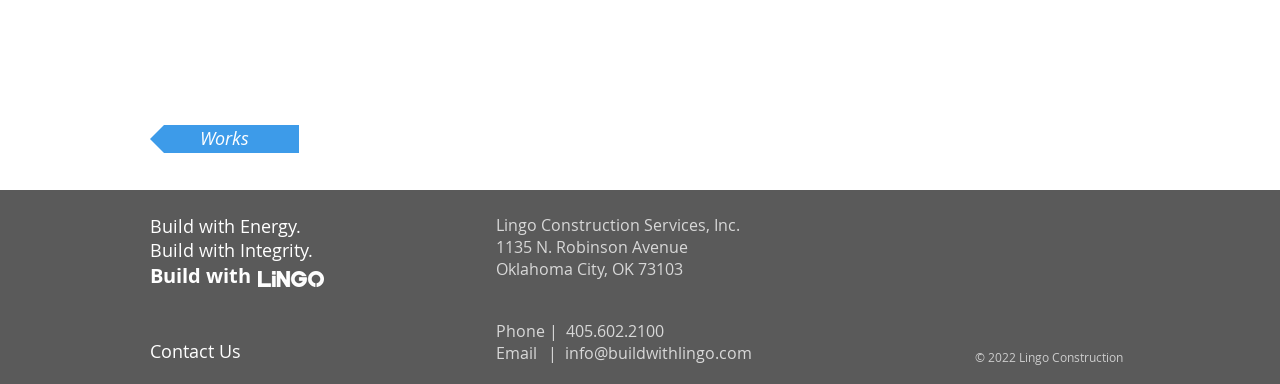Extract the bounding box coordinates for the UI element described by the text: "info@buildwithlingo.com". The coordinates should be in the form of [left, top, right, bottom] with values between 0 and 1.

[0.441, 0.891, 0.588, 0.948]